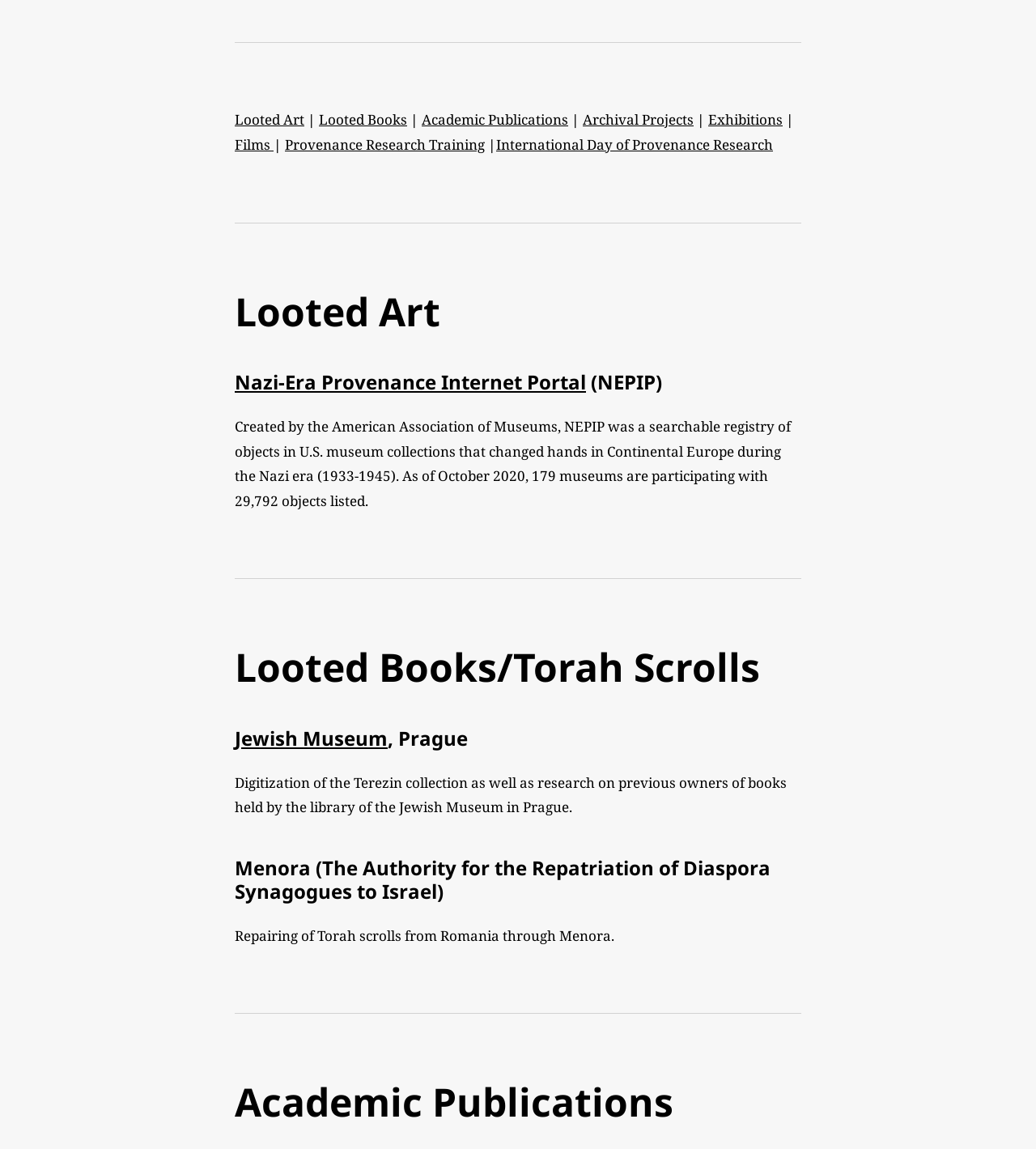Identify the bounding box coordinates of the clickable region required to complete the instruction: "Click on Looted Art". The coordinates should be given as four float numbers within the range of 0 and 1, i.e., [left, top, right, bottom].

[0.227, 0.104, 0.294, 0.12]